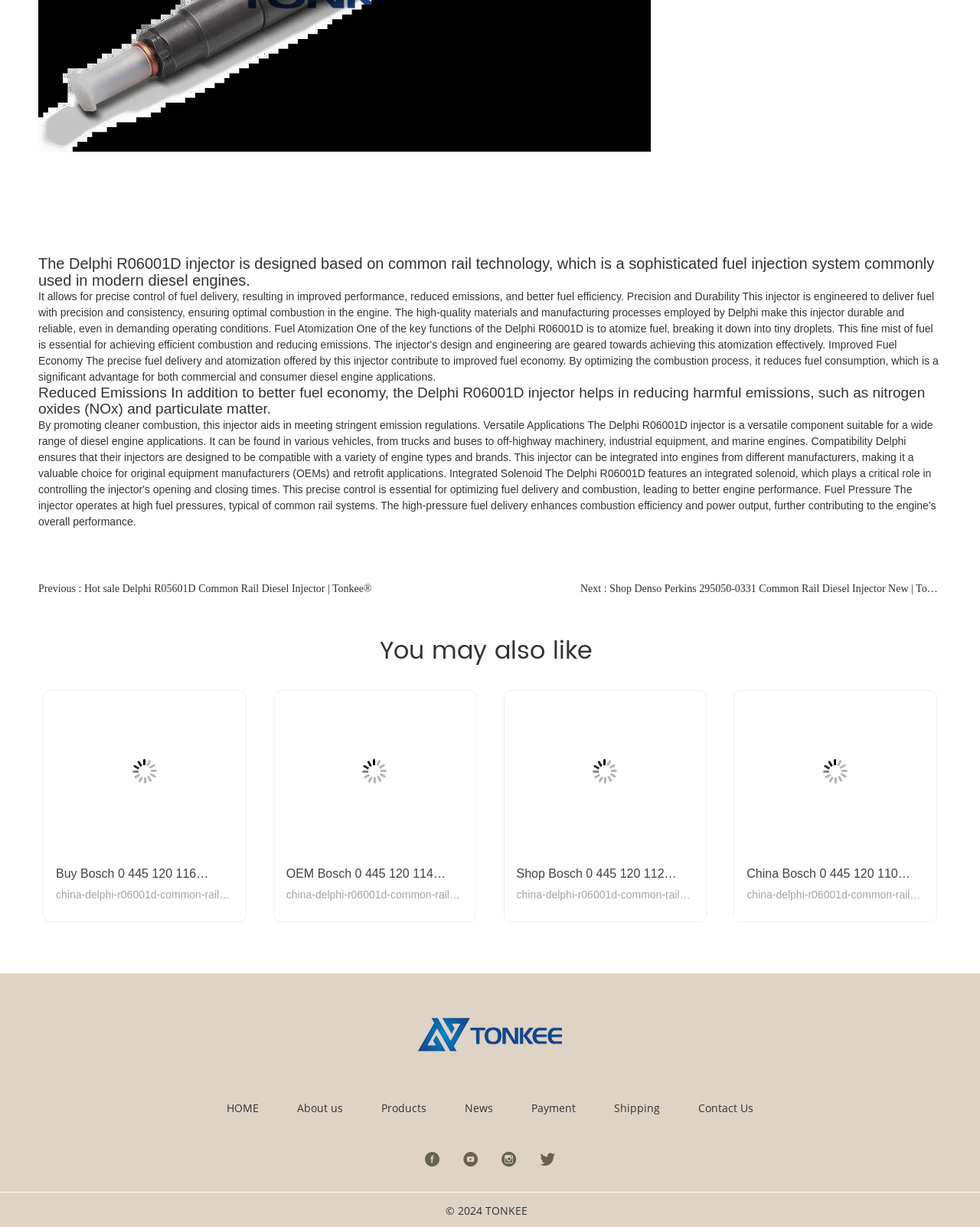Please identify the bounding box coordinates of the element I should click to complete this instruction: 'Buy the Bosch 0 445 120 116 Common Rail Injector'. The coordinates should be given as four float numbers between 0 and 1, like this: [left, top, right, bottom].

[0.057, 0.705, 0.238, 0.736]